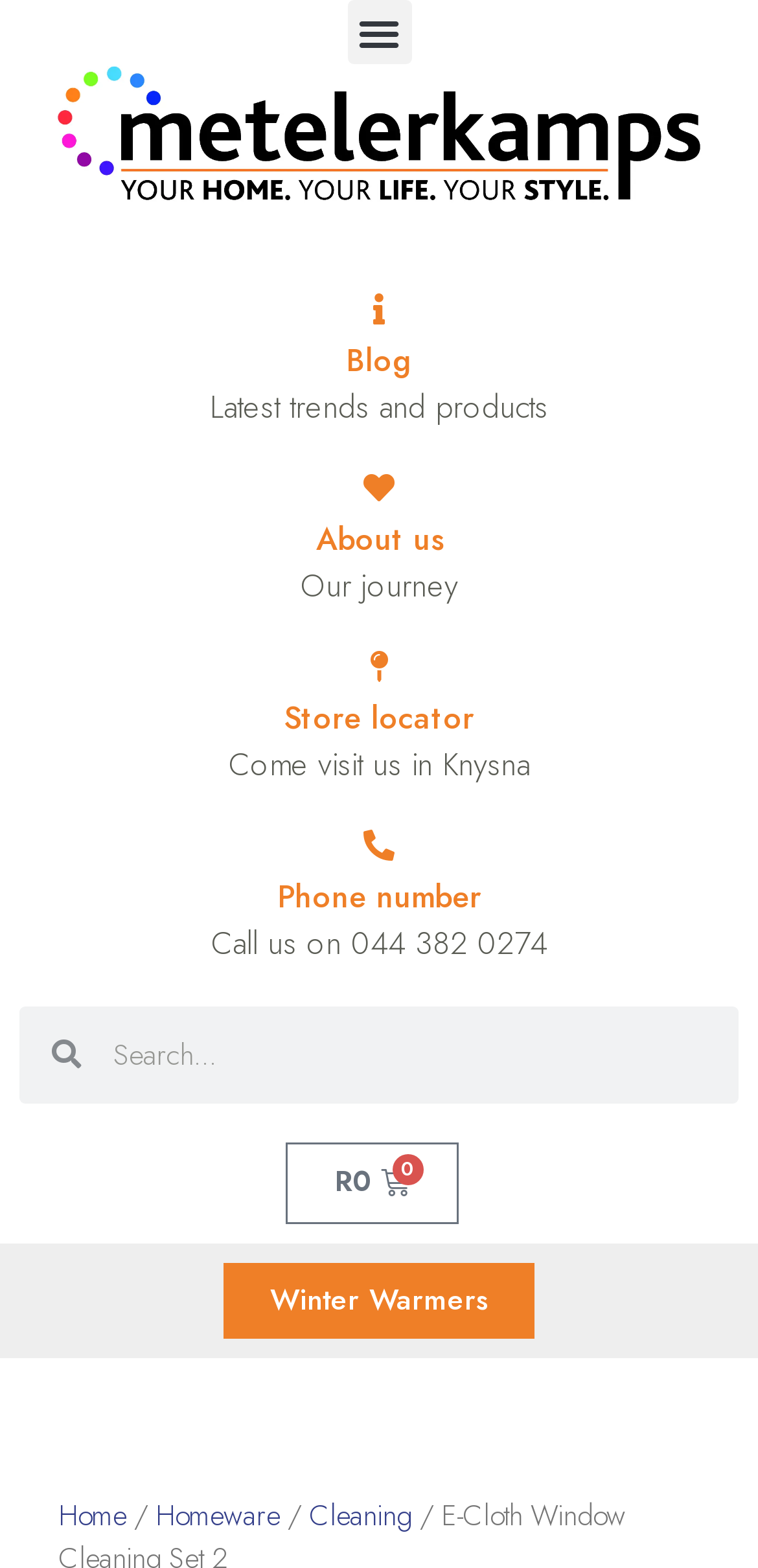Identify the bounding box coordinates of the clickable section necessary to follow the following instruction: "View the store locator". The coordinates should be presented as four float numbers from 0 to 1, i.e., [left, top, right, bottom].

[0.374, 0.443, 0.626, 0.472]